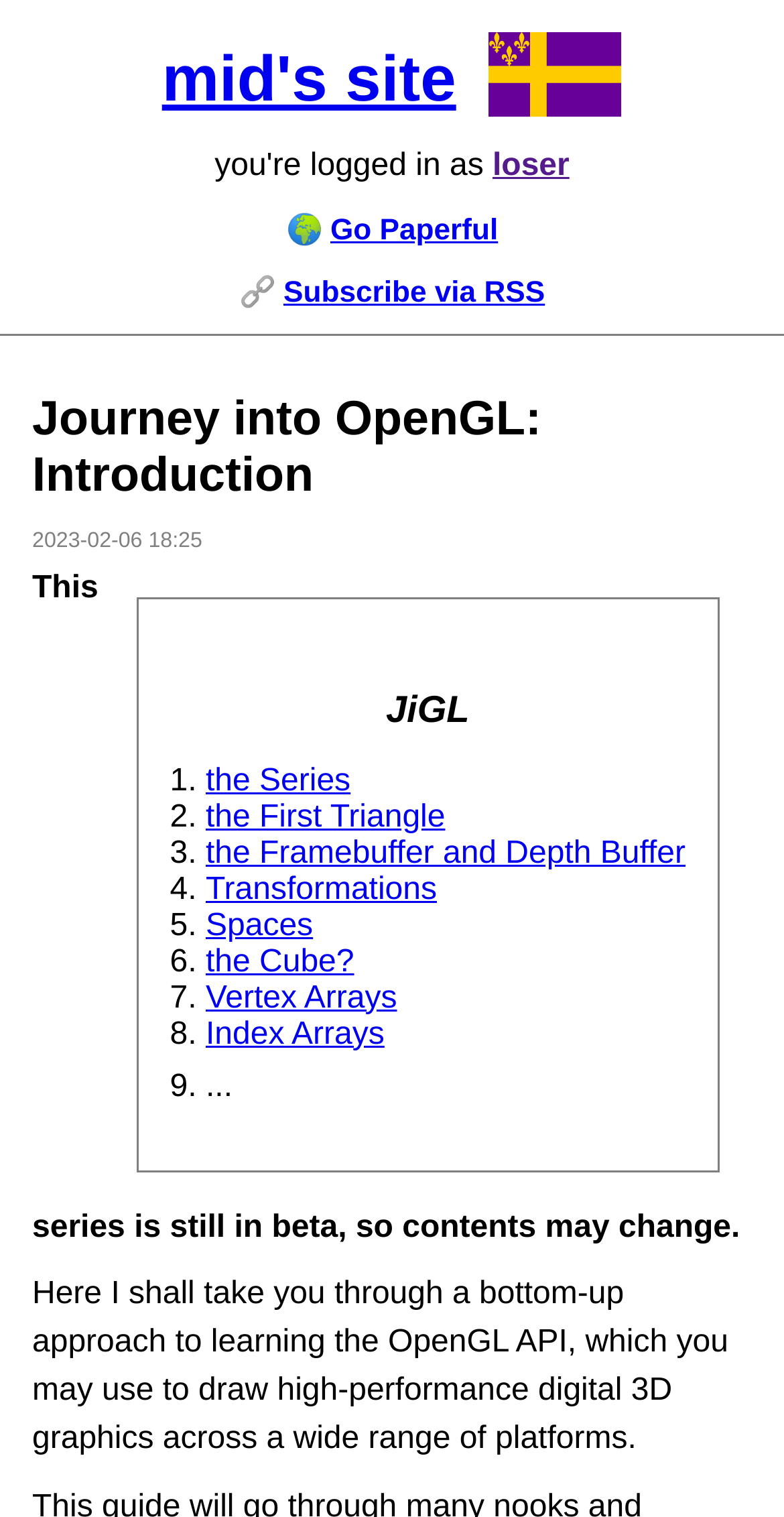Can you determine the bounding box coordinates of the area that needs to be clicked to fulfill the following instruction: "learn about transformations"?

[0.262, 0.575, 0.557, 0.597]